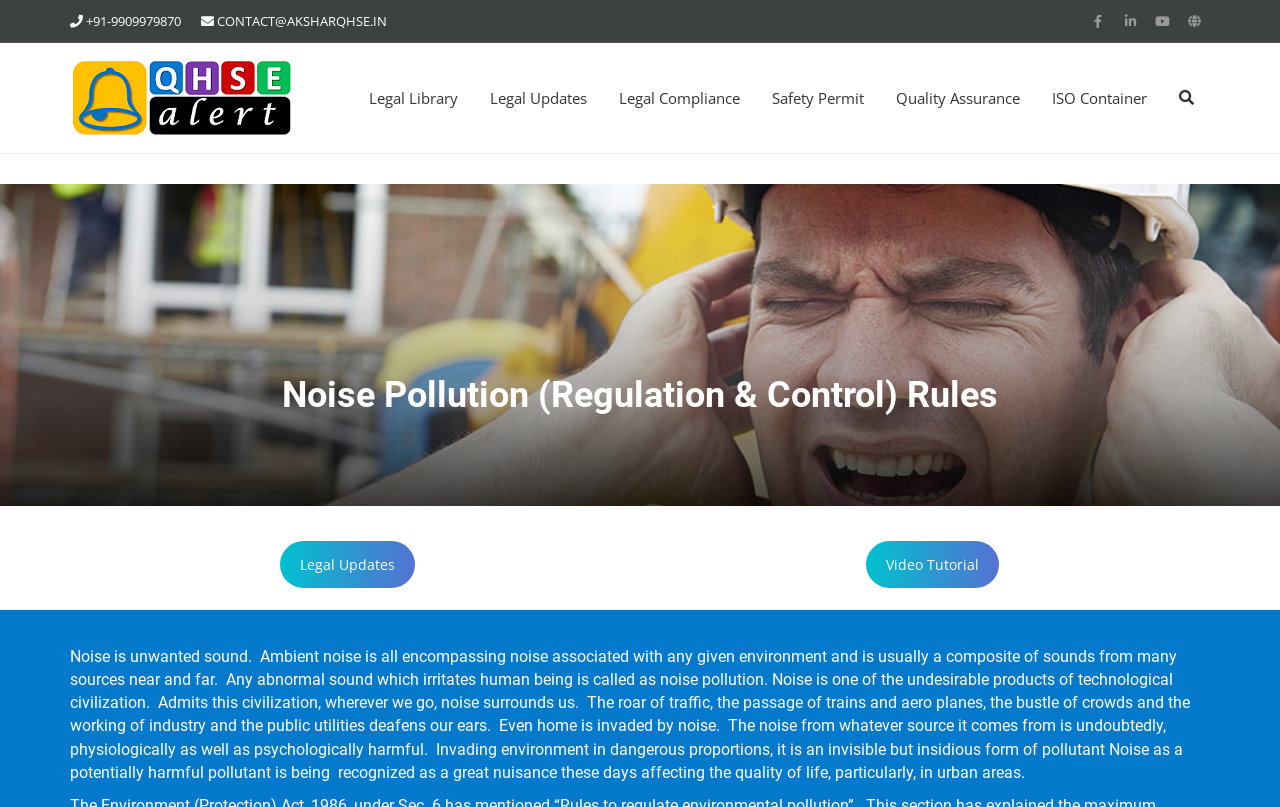Can you specify the bounding box coordinates of the area that needs to be clicked to fulfill the following instruction: "Click the QHSEalert-Logo link"?

[0.043, 0.071, 0.241, 0.172]